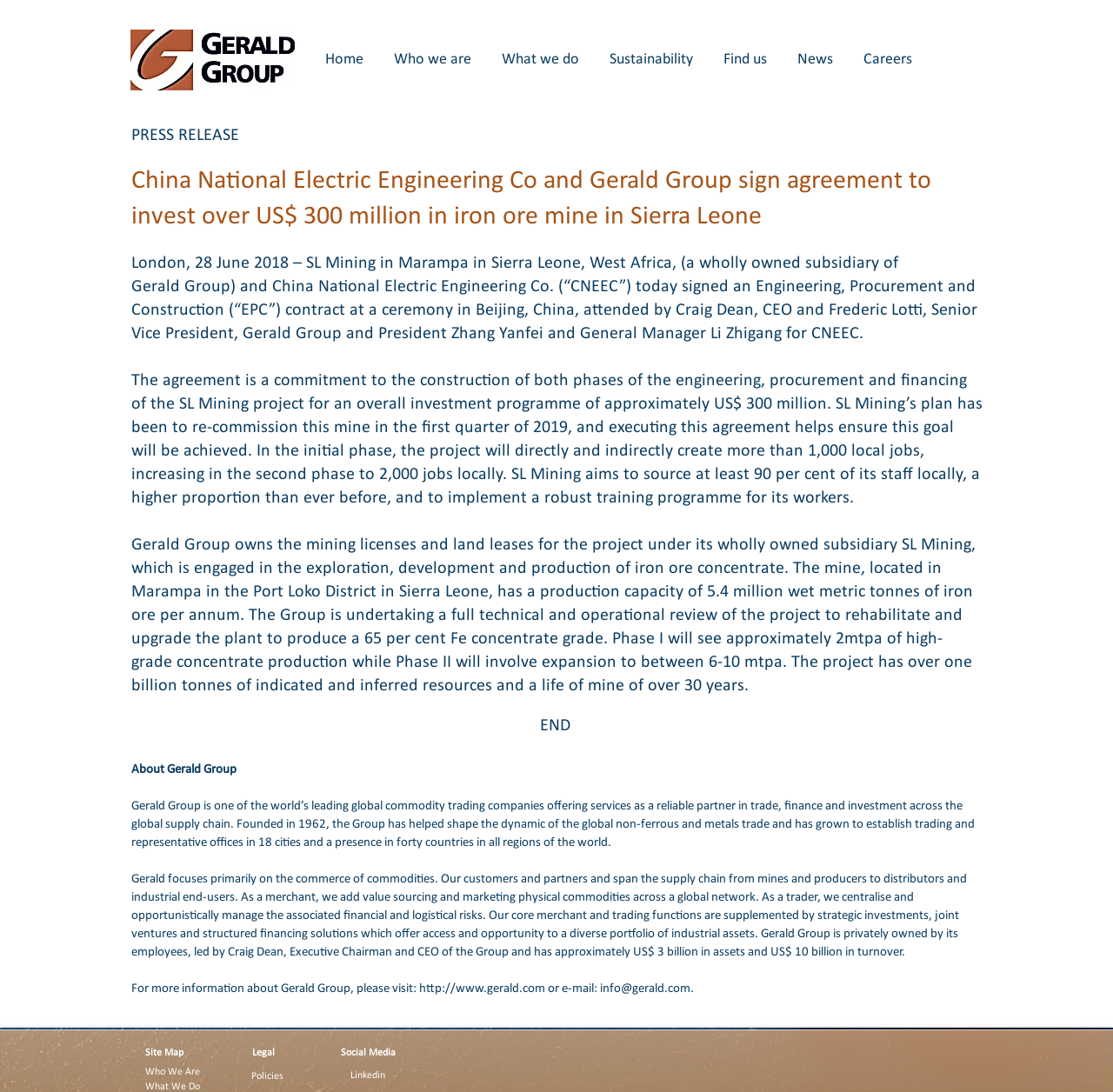What is the goal of SL Mining's plan?
Can you offer a detailed and complete answer to this question?

I found this answer by reading the text in the StaticText element with OCR text 'SL Mining’s plan has been to re-commission this mine in the first quarter of 2019, and executing this agreement helps ensure this goal will be achieved.'.